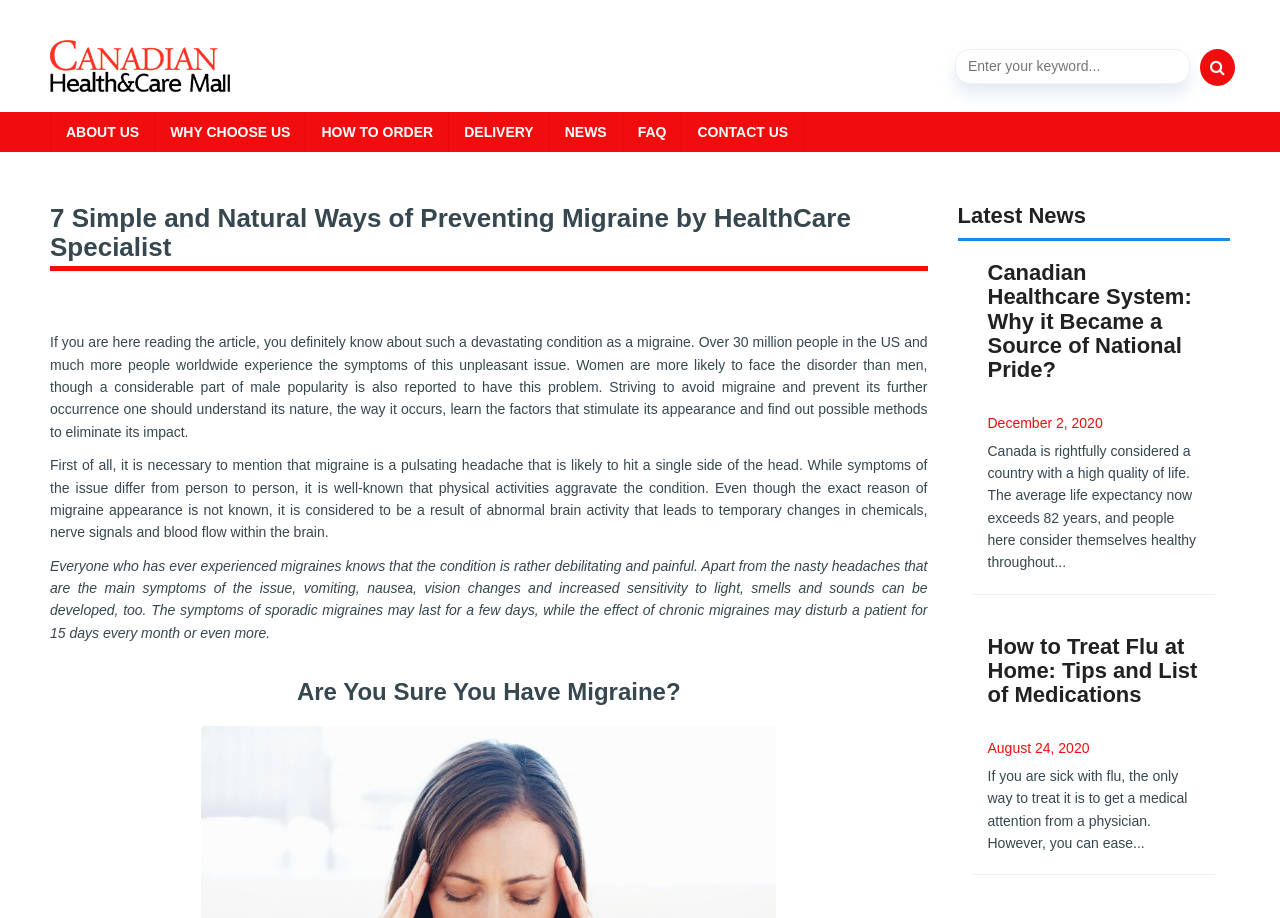How many people in the US experience migraine symptoms?
Please provide a detailed and thorough answer to the question.

The webpage states that over 30 million people in the US and many more worldwide experience the symptoms of migraine, with women being more likely to face the disorder than men.